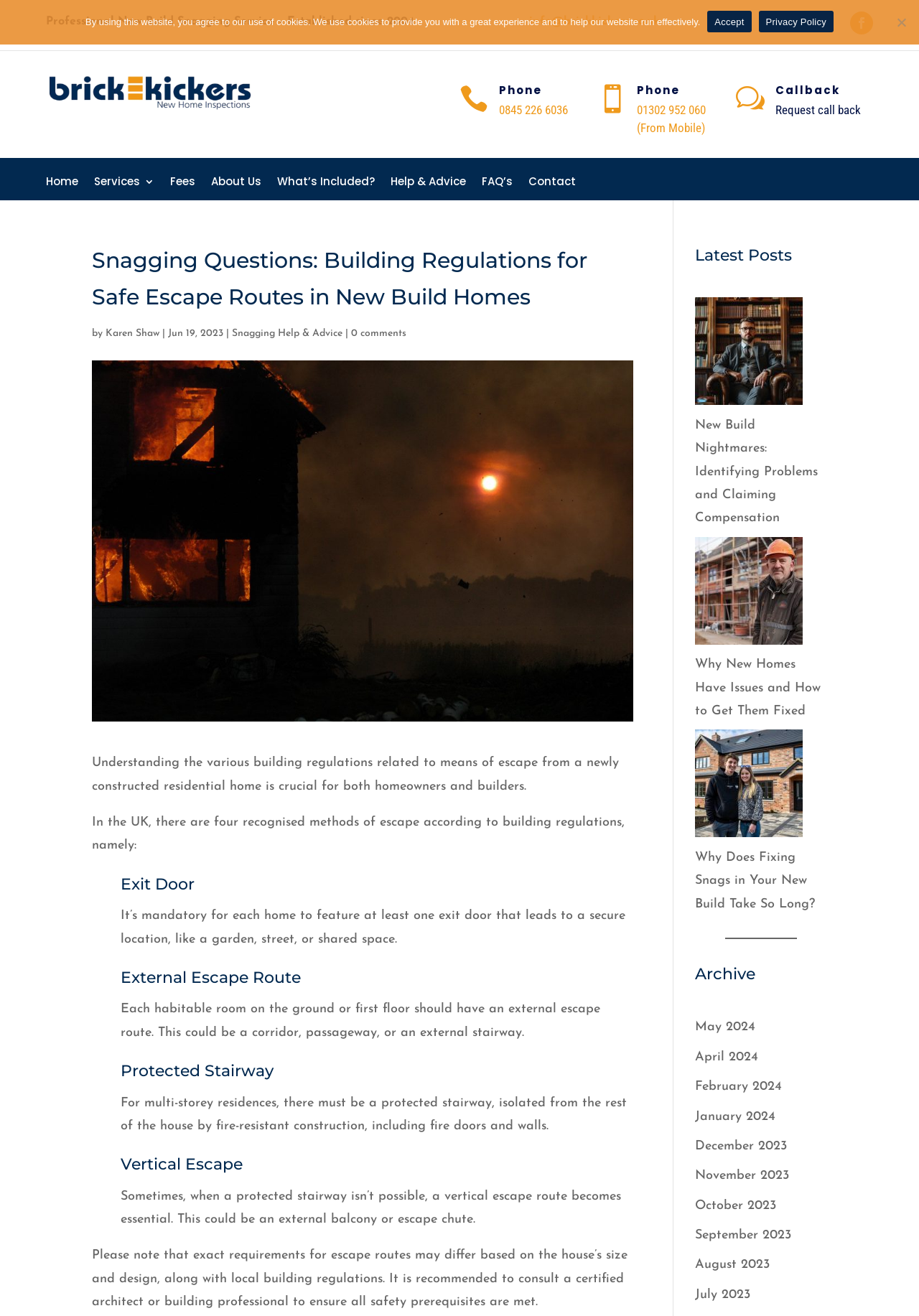Locate the bounding box coordinates of the element you need to click to accomplish the task described by this instruction: "Visit the 'Home' page".

[0.05, 0.134, 0.085, 0.146]